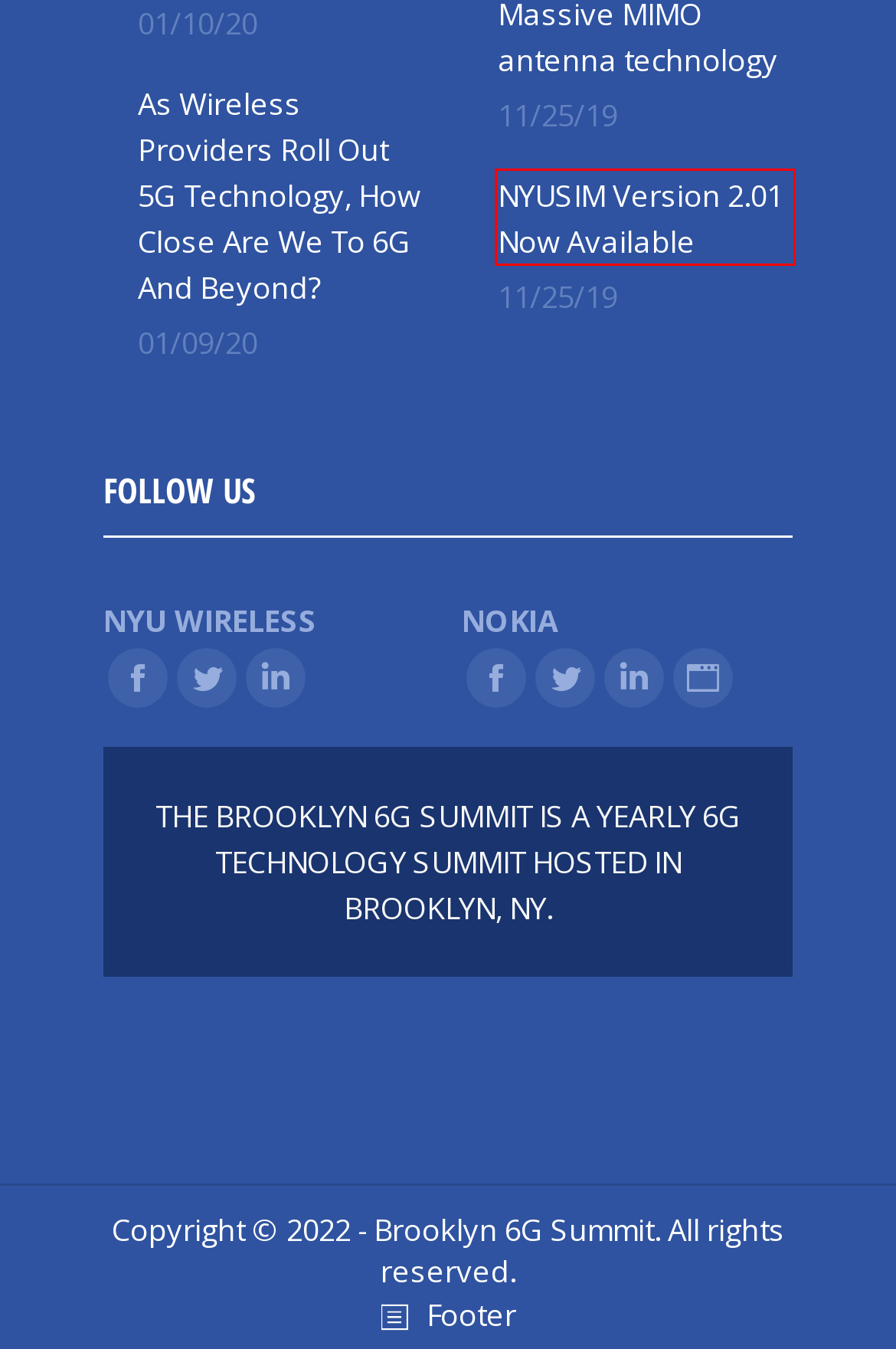Examine the screenshot of a webpage with a red rectangle bounding box. Select the most accurate webpage description that matches the new webpage after clicking the element within the bounding box. Here are the candidates:
A. Wireless History Foundation Hall of Fame Inductee Ted Rappaport - NYU WIRELESS
B. Speakers – 2020 – Brooklyn 5G Summit – Archive
C. Nokia Highlights Momentum with 63 Commercial 5G Deals  | Nokia
D. News – 2020 – Brooklyn 5G Summit – Archive
E. BGarchive – Brooklyn 6G Archive
F. NYUSIM Download Version 4.0
G. | KJZZ
H. Twenty-three NYU Professors Make List of Most Influential Researchers

F